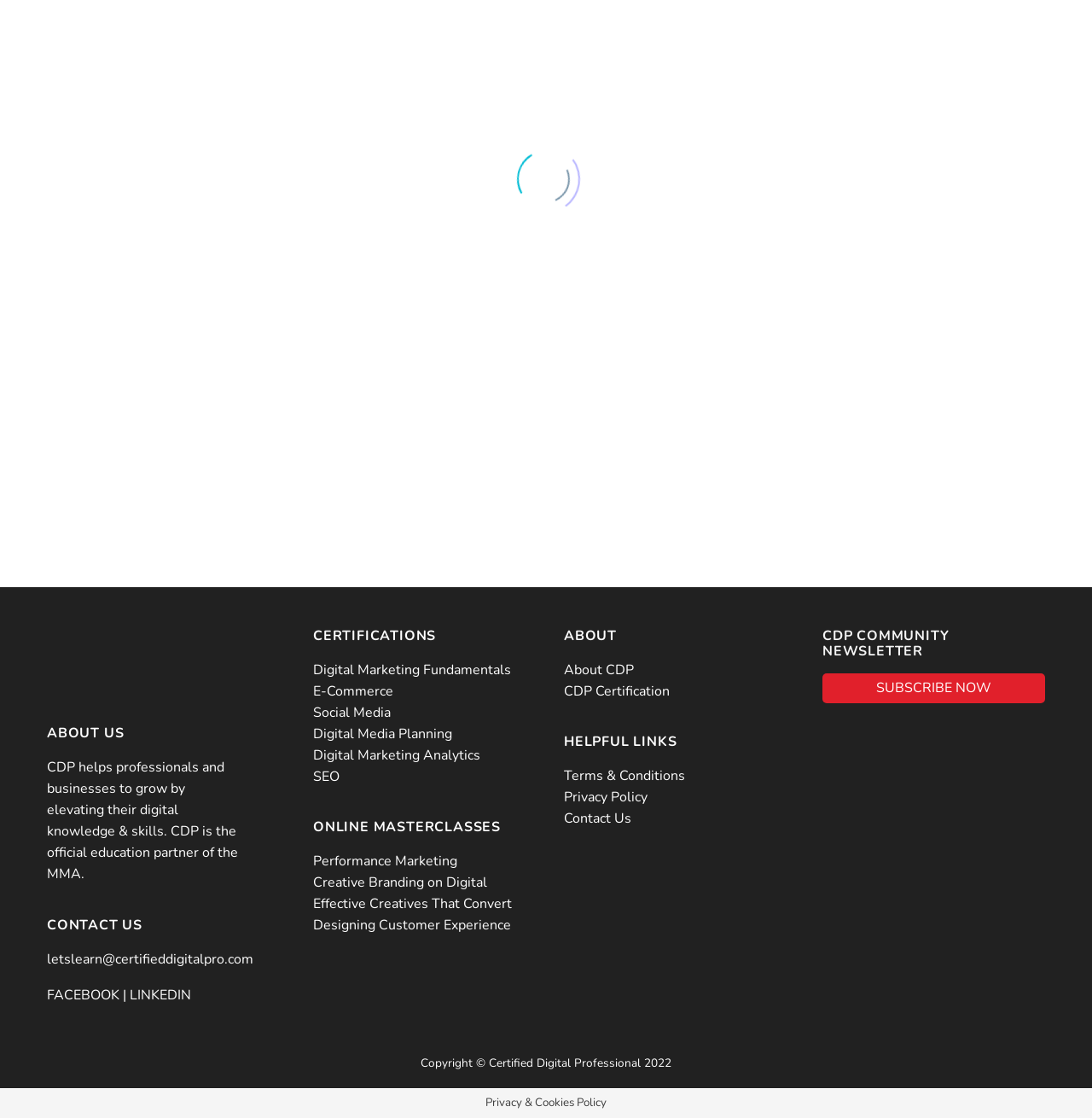Please provide a brief answer to the following inquiry using a single word or phrase:
What is the email address to contact CDP?

letslearn@certifieddigitalpro.com